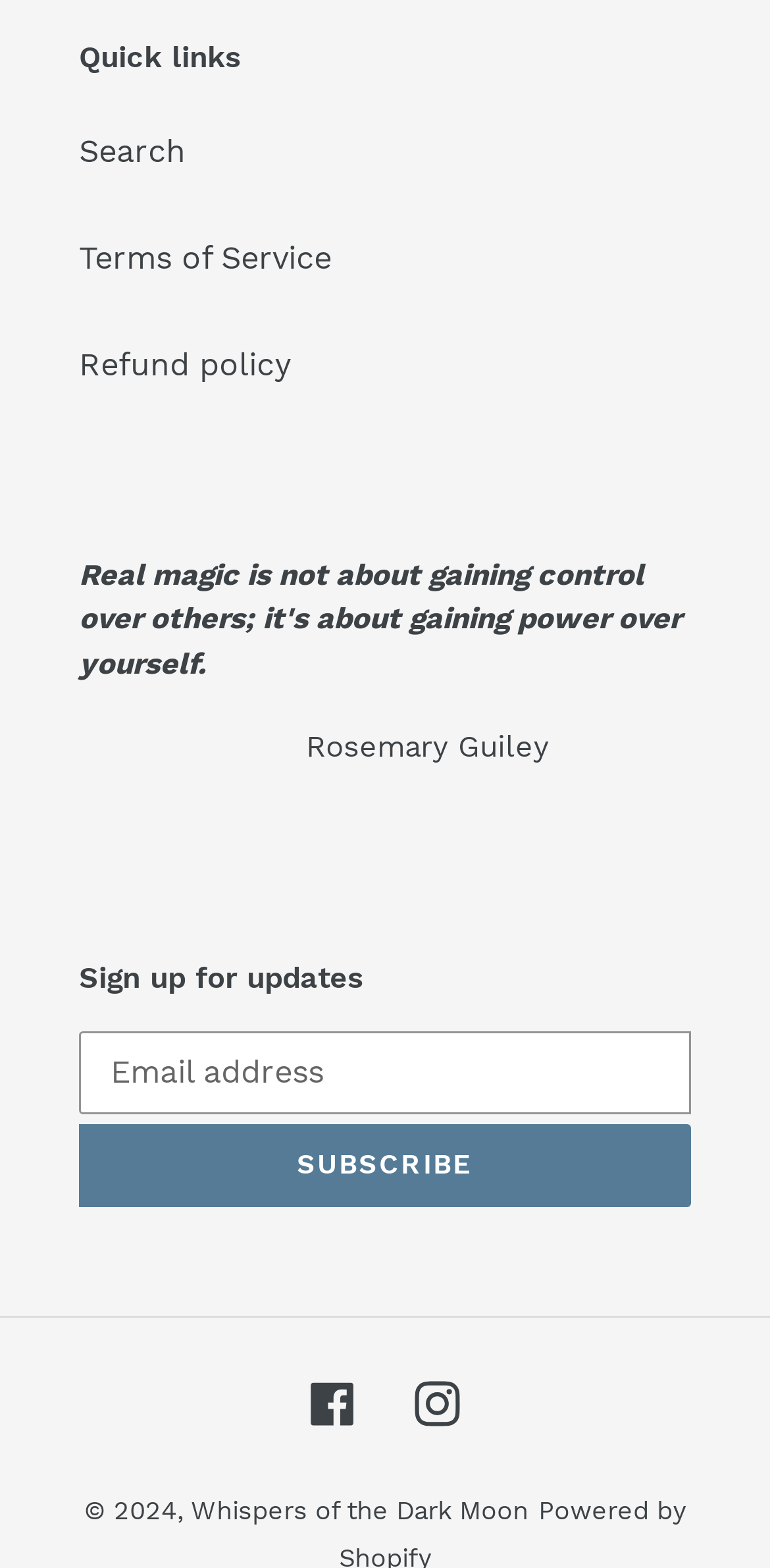Please identify the bounding box coordinates of the area I need to click to accomplish the following instruction: "Visit Facebook page".

[0.403, 0.879, 0.462, 0.91]